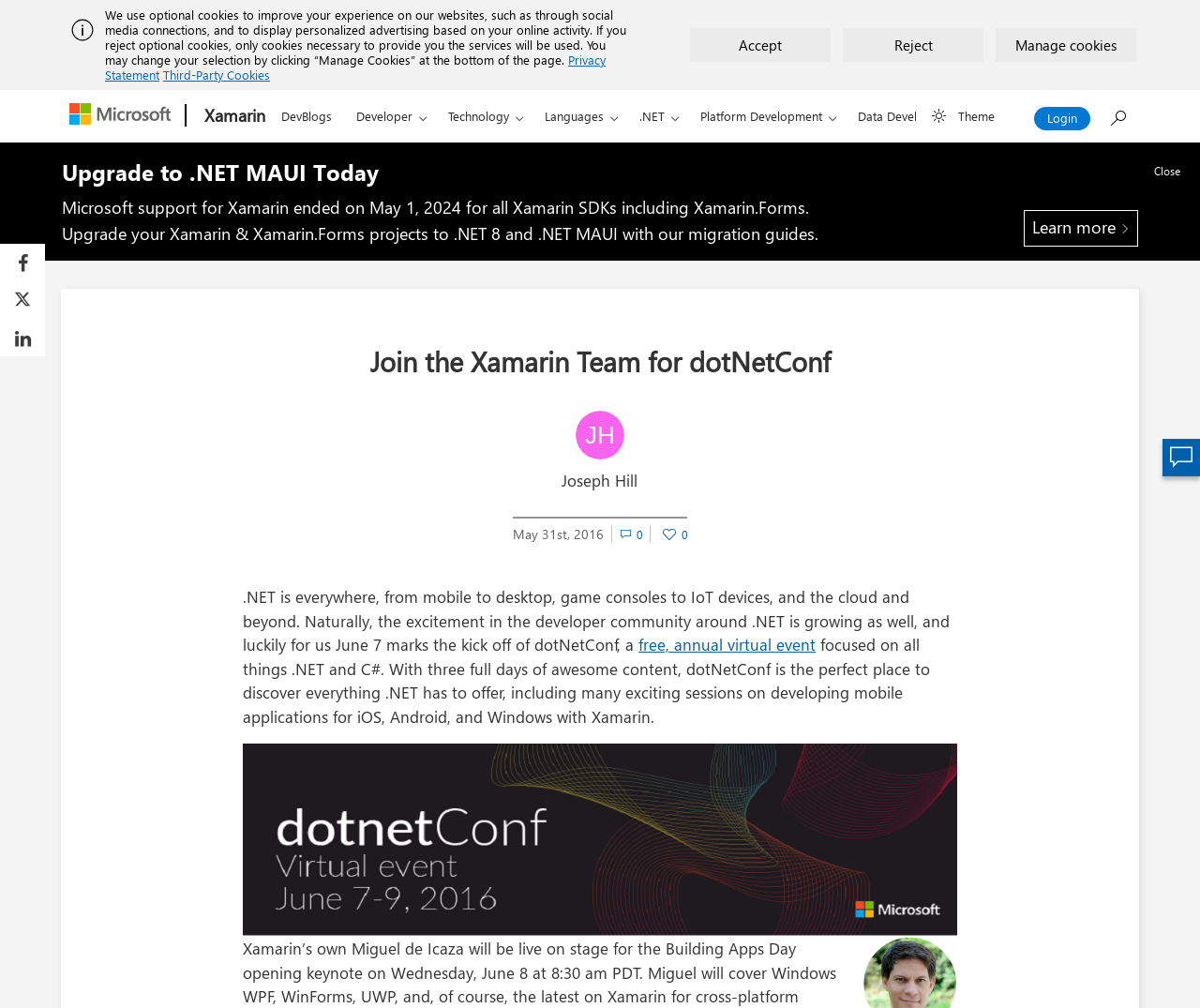What is Xamarin used for?
Please answer the question with a detailed and comprehensive explanation.

Xamarin is used for developing mobile applications, as mentioned in the article. Specifically, it is used for developing mobile applications for iOS, Android, and Windows, as stated in the sentence 'including many exciting sessions on developing mobile applications for iOS, Android, and Windows with Xamarin.'